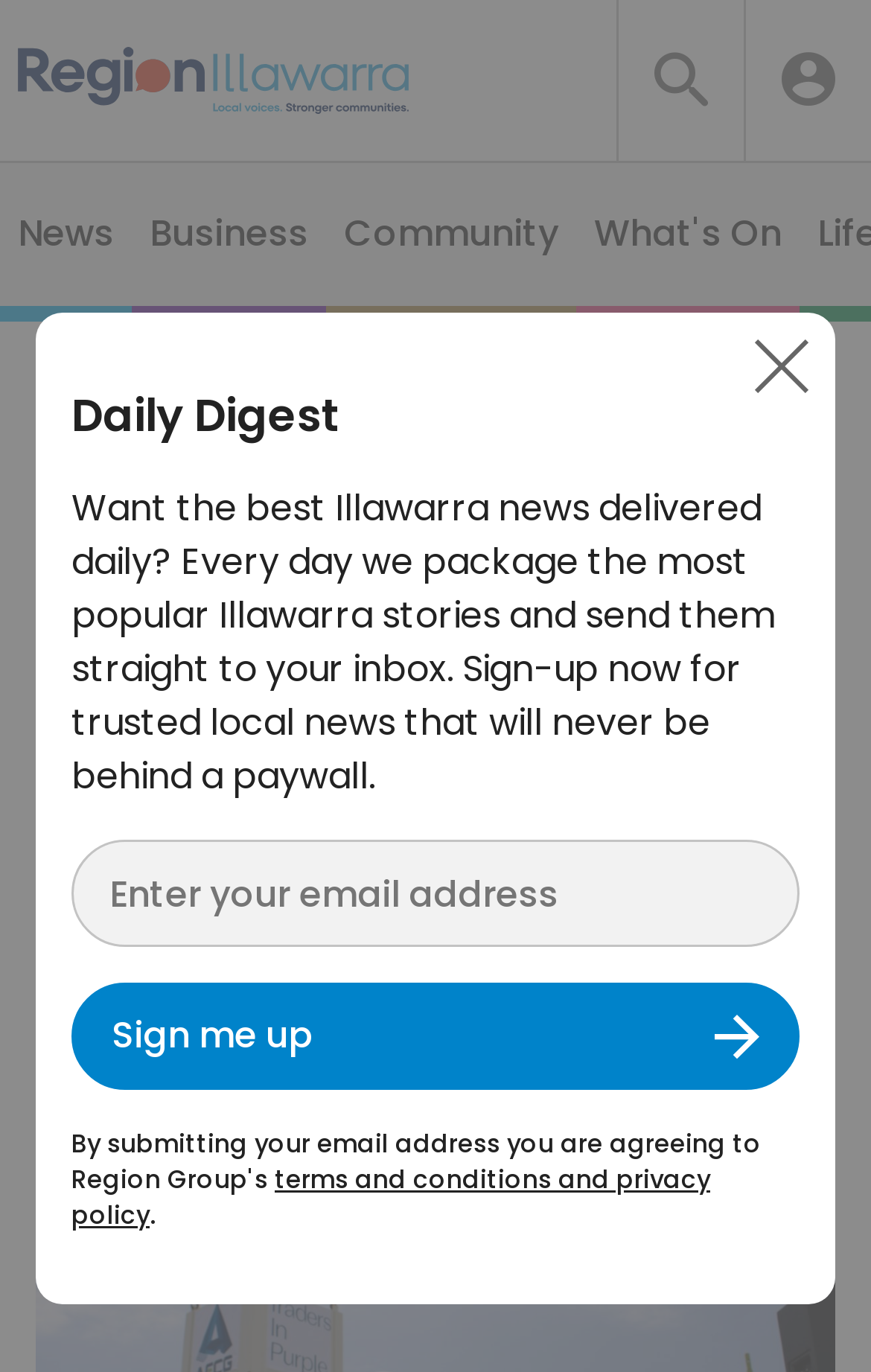Give a one-word or short phrase answer to the question: 
What is the purpose of the textbox?

Enter email address